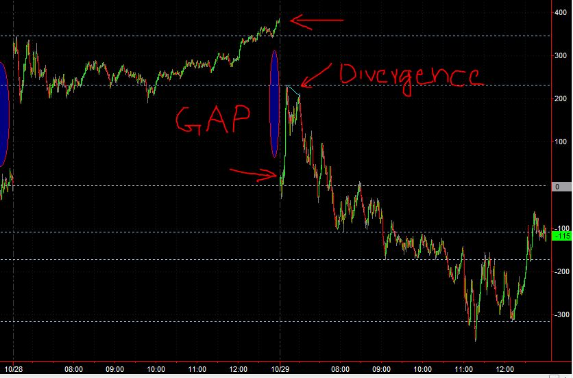What do the marked points on the chart signify? From the image, respond with a single word or brief phrase.

GAP